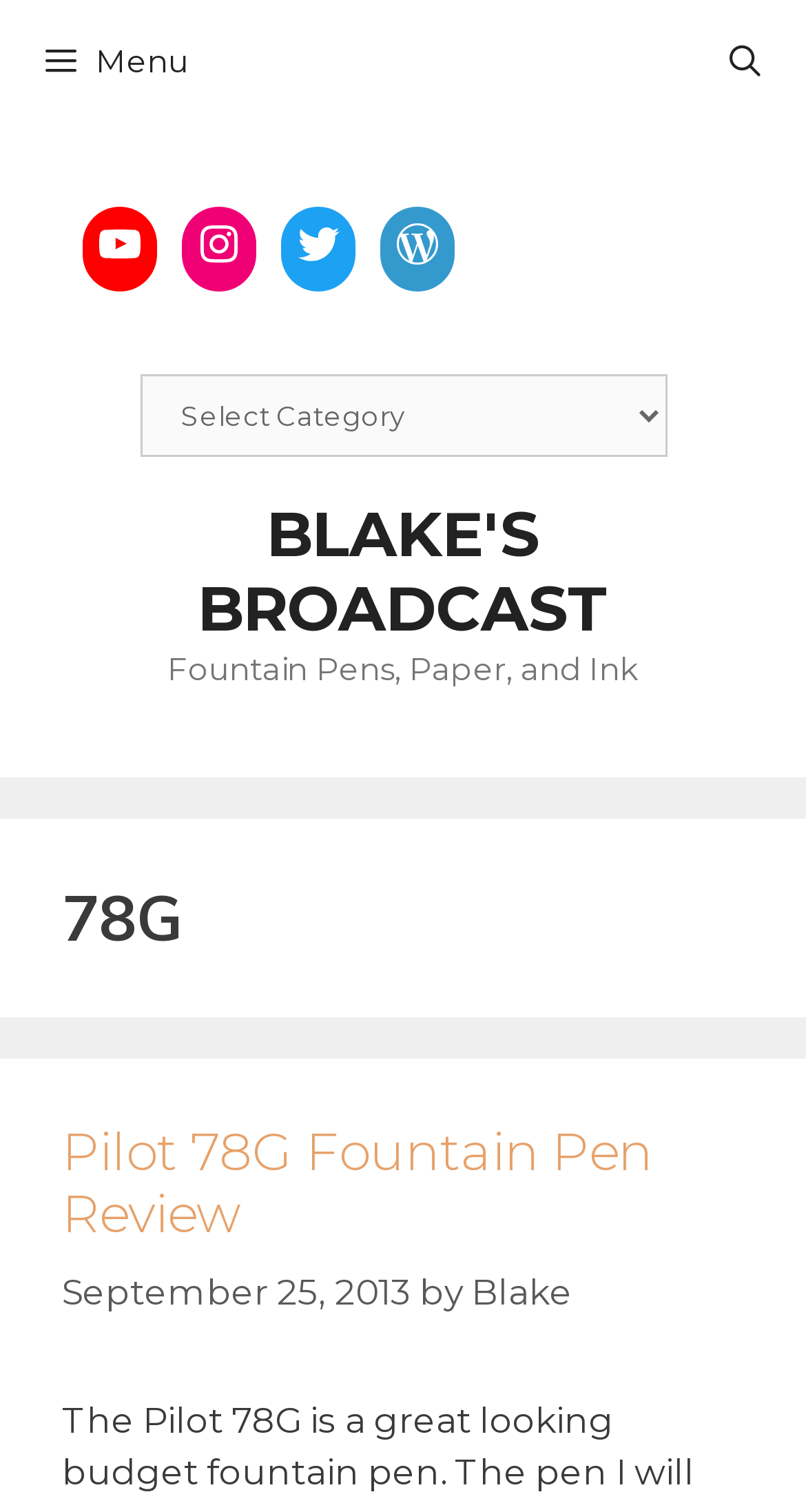Based on the element description "Pilot 78G Fountain Pen Review", predict the bounding box coordinates of the UI element.

[0.077, 0.74, 0.81, 0.822]